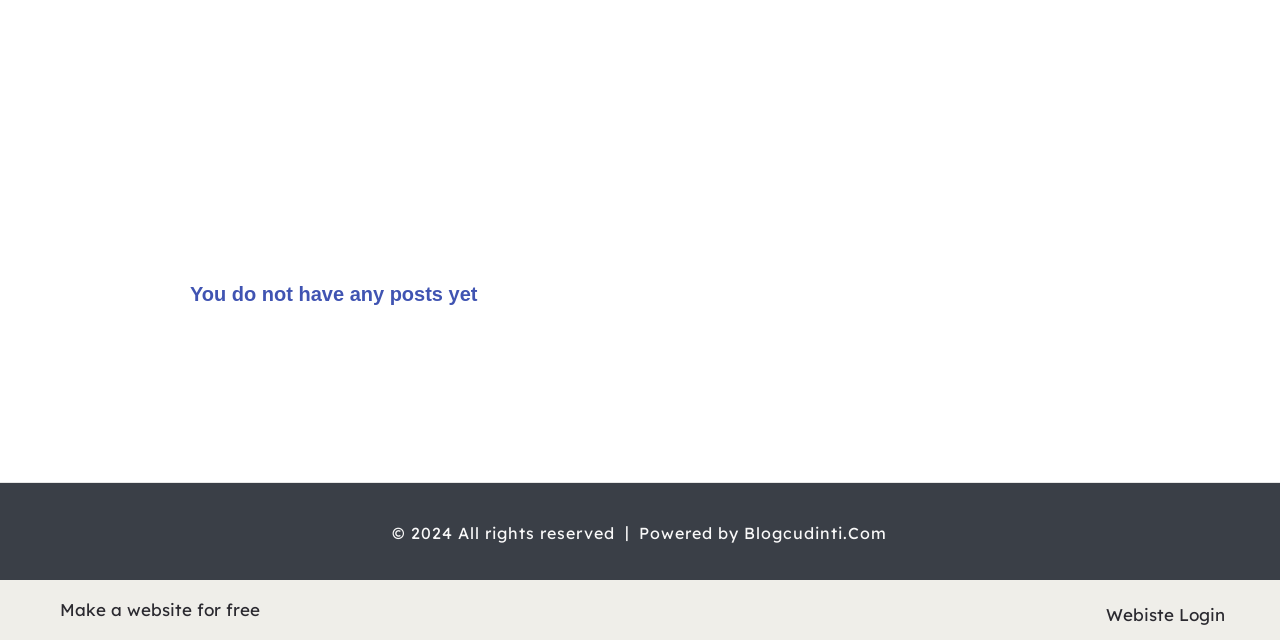Given the description "Make a website for free", provide the bounding box coordinates of the corresponding UI element.

[0.047, 0.936, 0.203, 0.969]